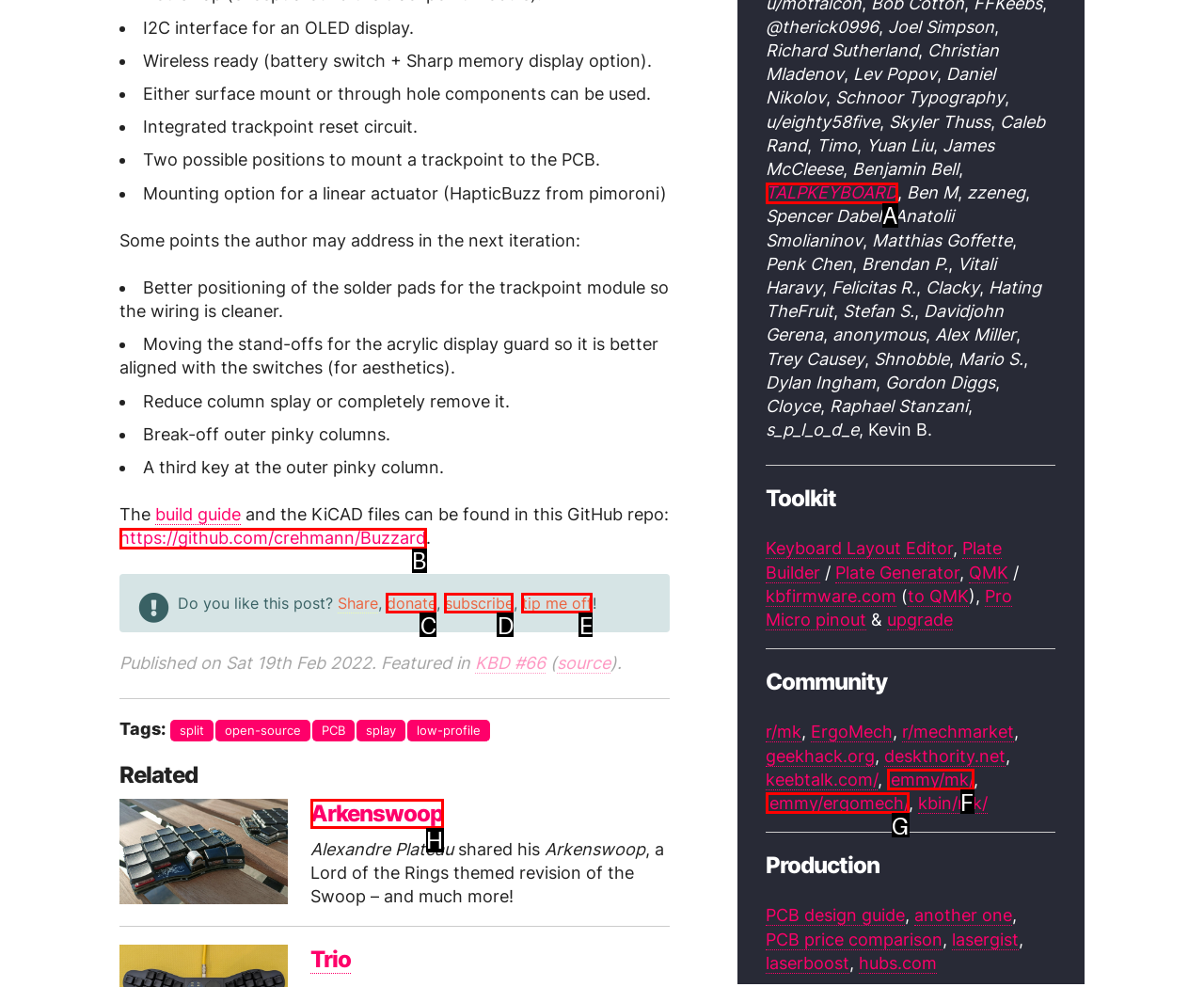Which option should be clicked to execute the task: Read the related article 'Arkenswoop'?
Reply with the letter of the chosen option.

H